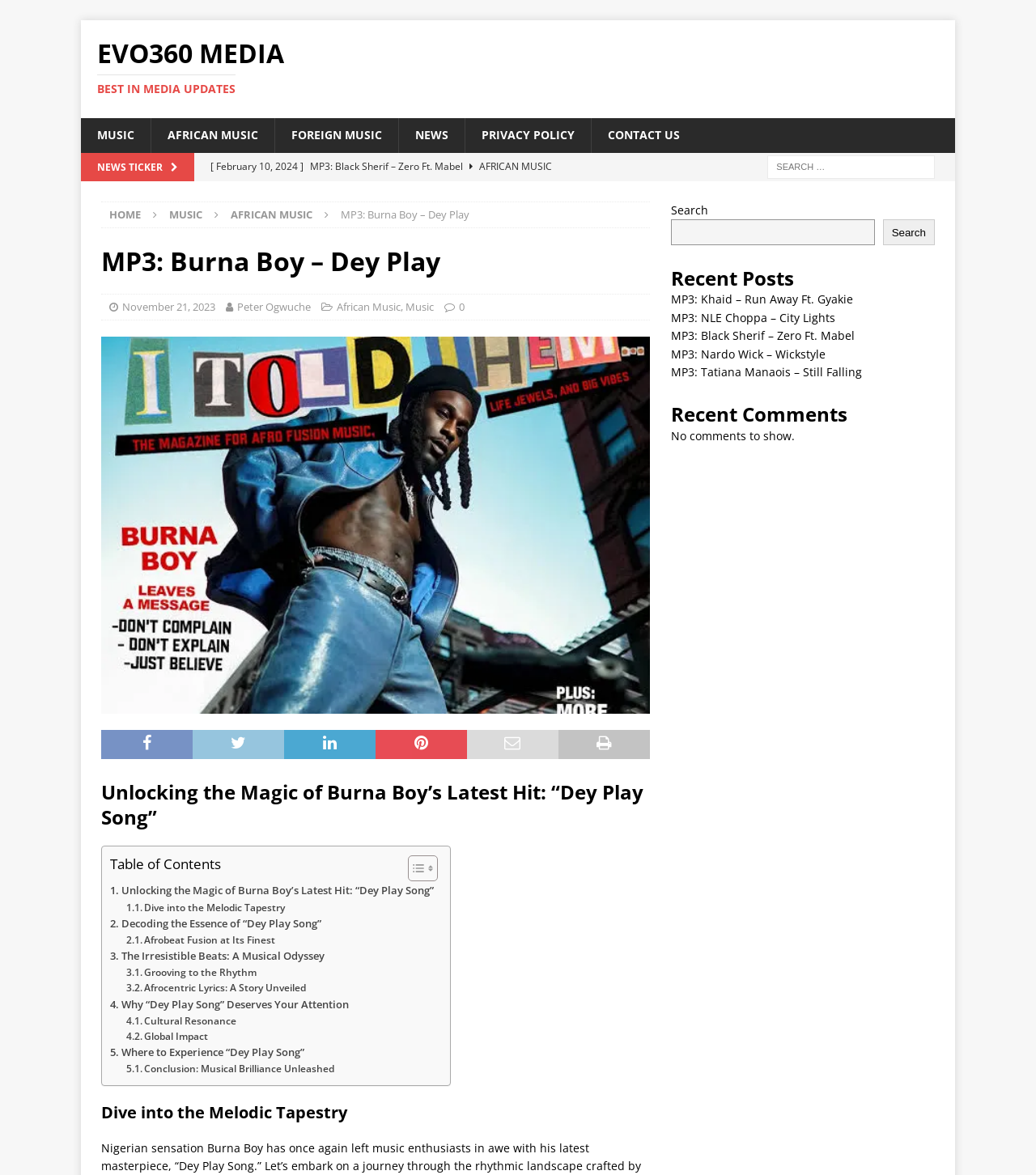What is the title of the latest music post? Based on the screenshot, please respond with a single word or phrase.

MP3: Burna Boy – Dey Play